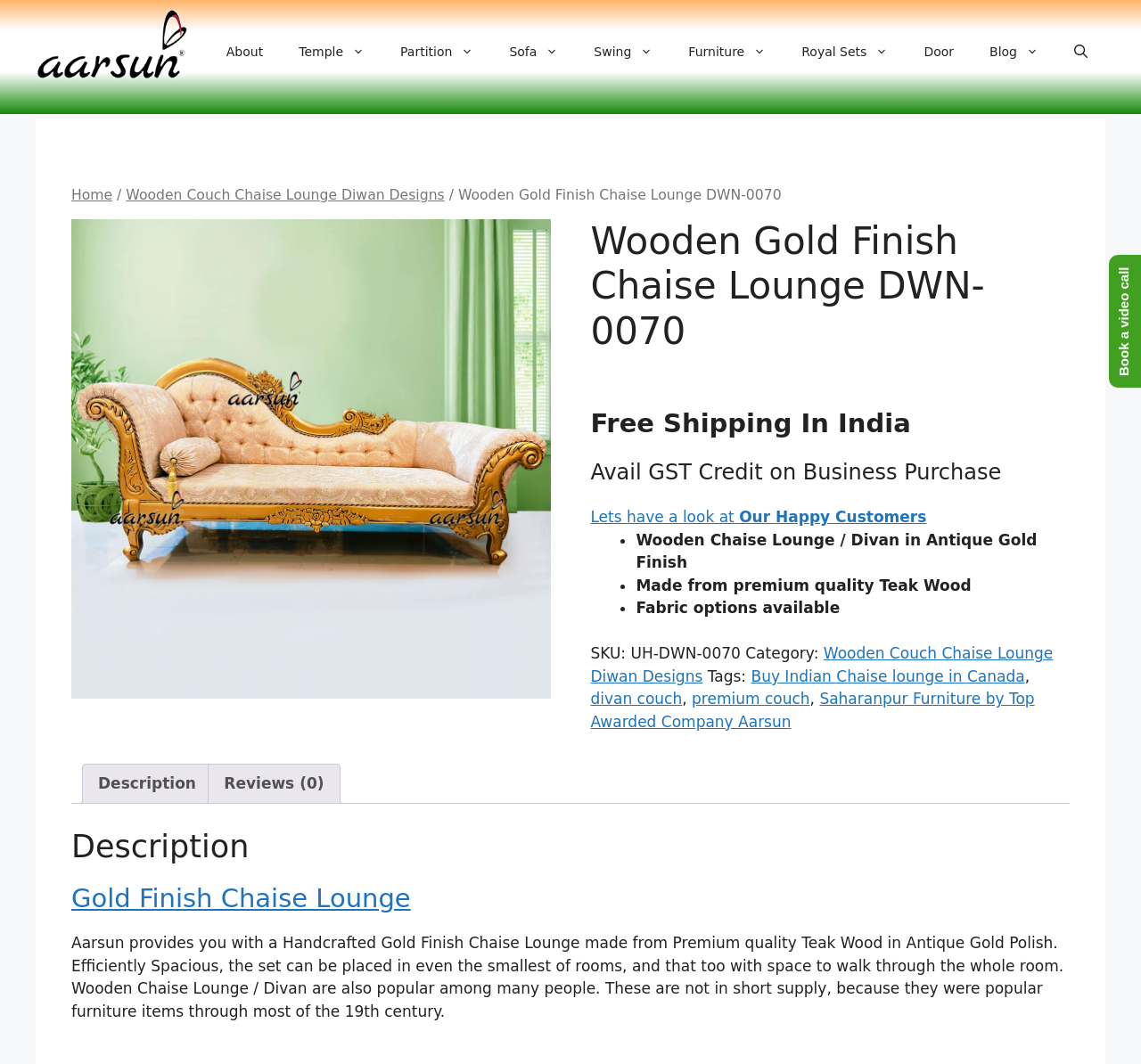Locate and extract the text of the main heading on the webpage.

Wooden Gold Finish Chaise Lounge DWN-0070